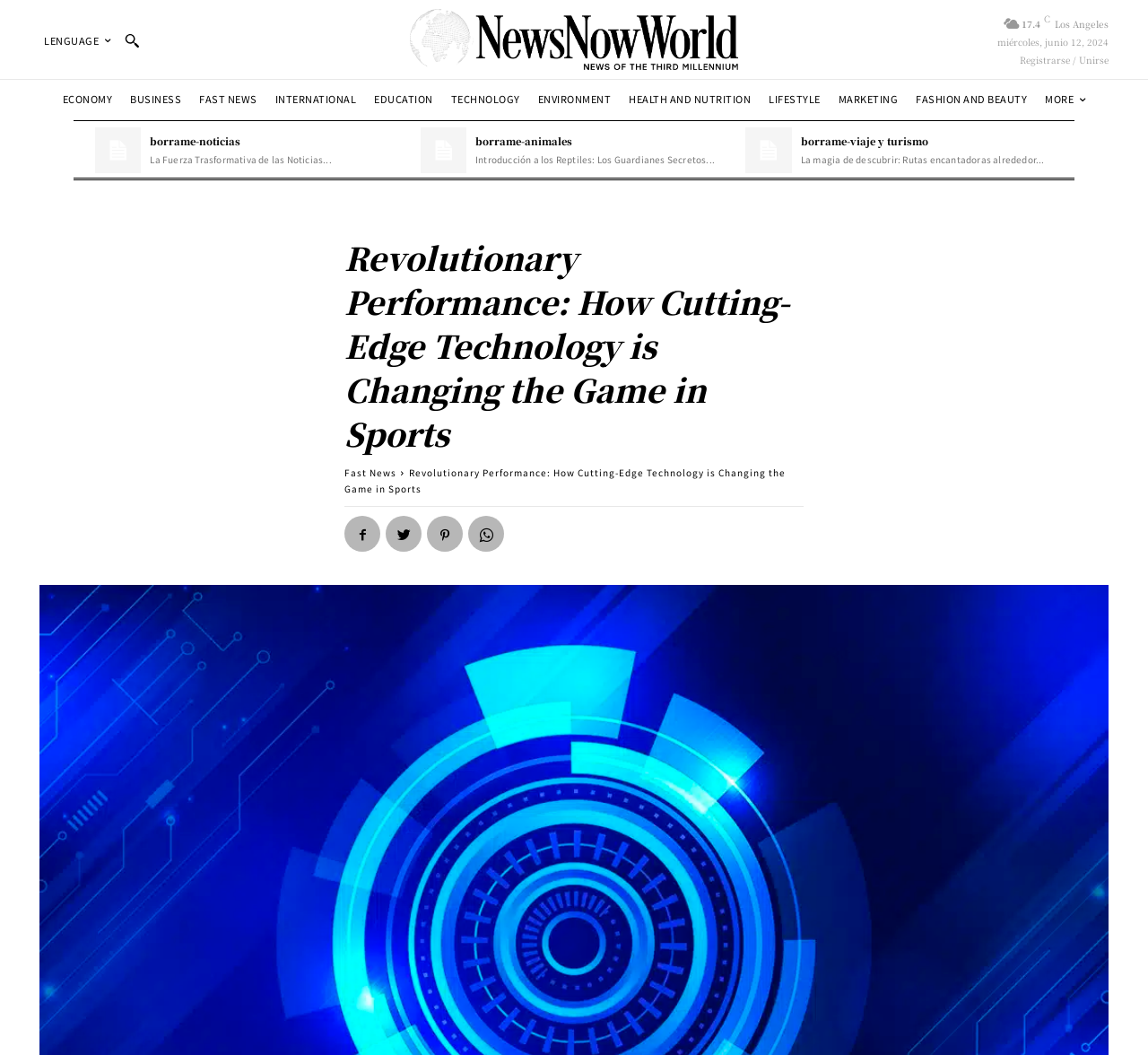Write a detailed summary of the webpage, including text, images, and layout.

The webpage appears to be a news website, with a focus on sports technology. At the top left, there is a language selection link and a search button with a small icon. To the right of these elements, the website's logo is displayed, accompanied by a larger image.

On the top right, there is a section displaying the current temperature, location, and date. Below this, there is a link to register or join the website.

The main navigation menu is located below the top section, with links to various categories such as Economy, Business, Fast News, International, Education, Technology, Environment, Health and Nutrition, Lifestyle, Marketing, Fashion and Beauty, and More.

The main content of the webpage is divided into three sections, each with a heading and a brief description. The first section is titled "borrame-noticias" and has a link to read more. The second section is titled "borrame-animales" and also has a link to read more. The third section is titled "borrame-viaje y turismo" and has a link to read more.

Below these sections, there is a main heading that reads "Revolutionary Performance: How Cutting-Edge Technology is Changing the Game in Sports". This is followed by a link to Fast News and three social media links.

Overall, the webpage has a clean and organized layout, with clear headings and concise text. There are several images and icons throughout the page, but they do not overwhelm the content.